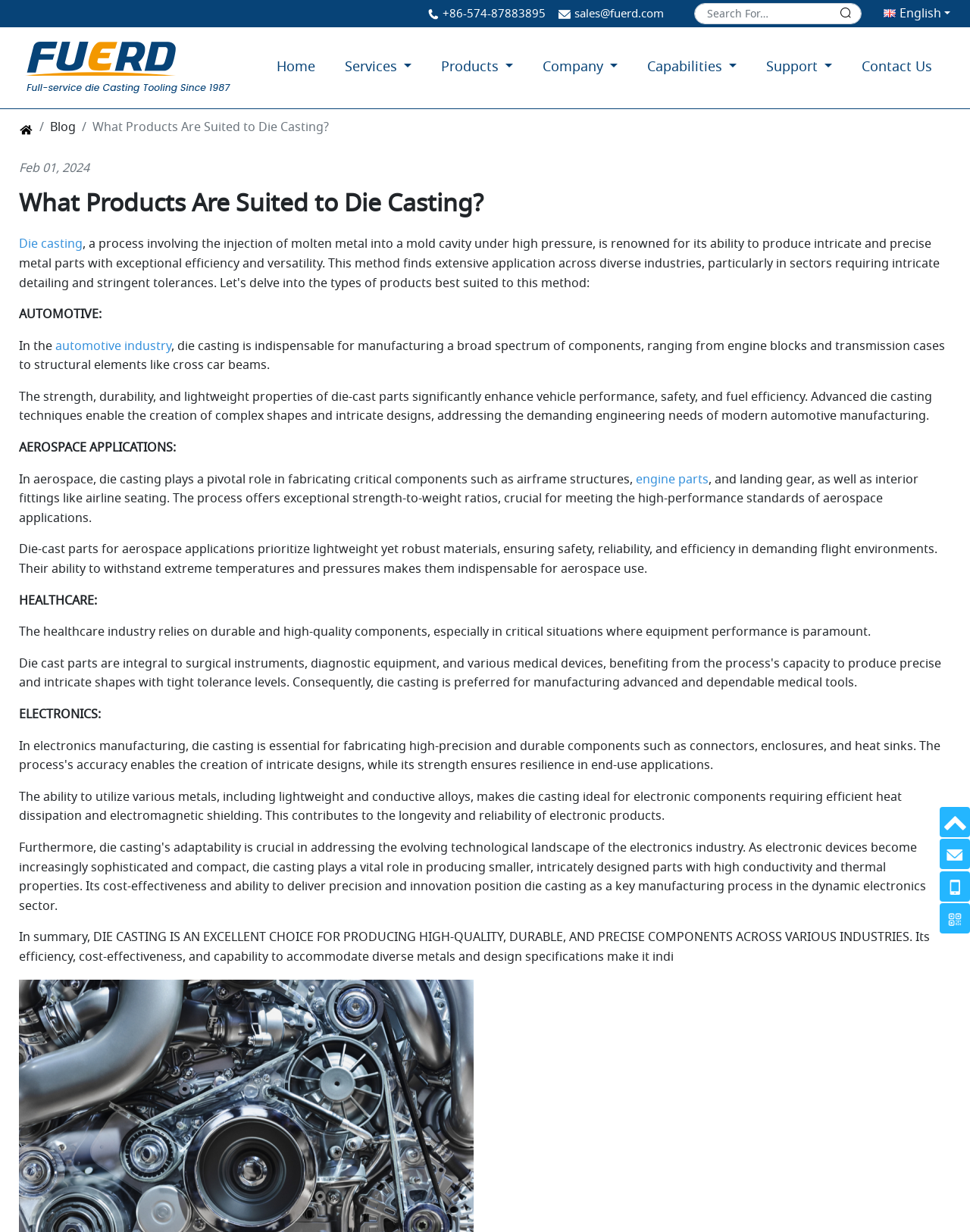Bounding box coordinates are given in the format (top-left x, top-left y, bottom-right x, bottom-right y). All values should be floating point numbers between 0 and 1. Provide the bounding box coordinate for the UI element described as: parent_node: EMPOWERMENT

None